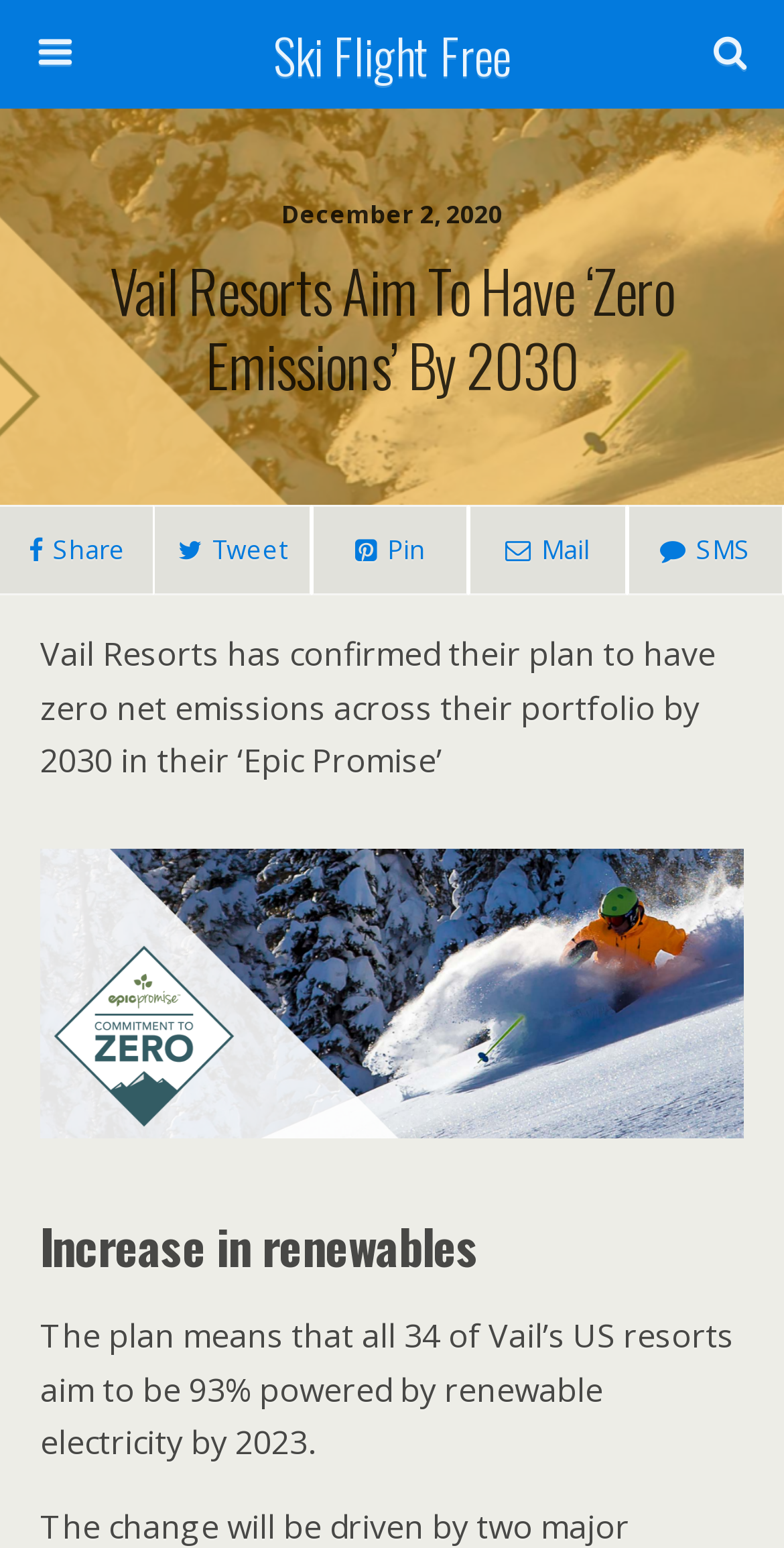What is the date of the article?
Please provide a comprehensive answer based on the information in the image.

The date of the article is mentioned at the top of the webpage, which is December 2, 2020.